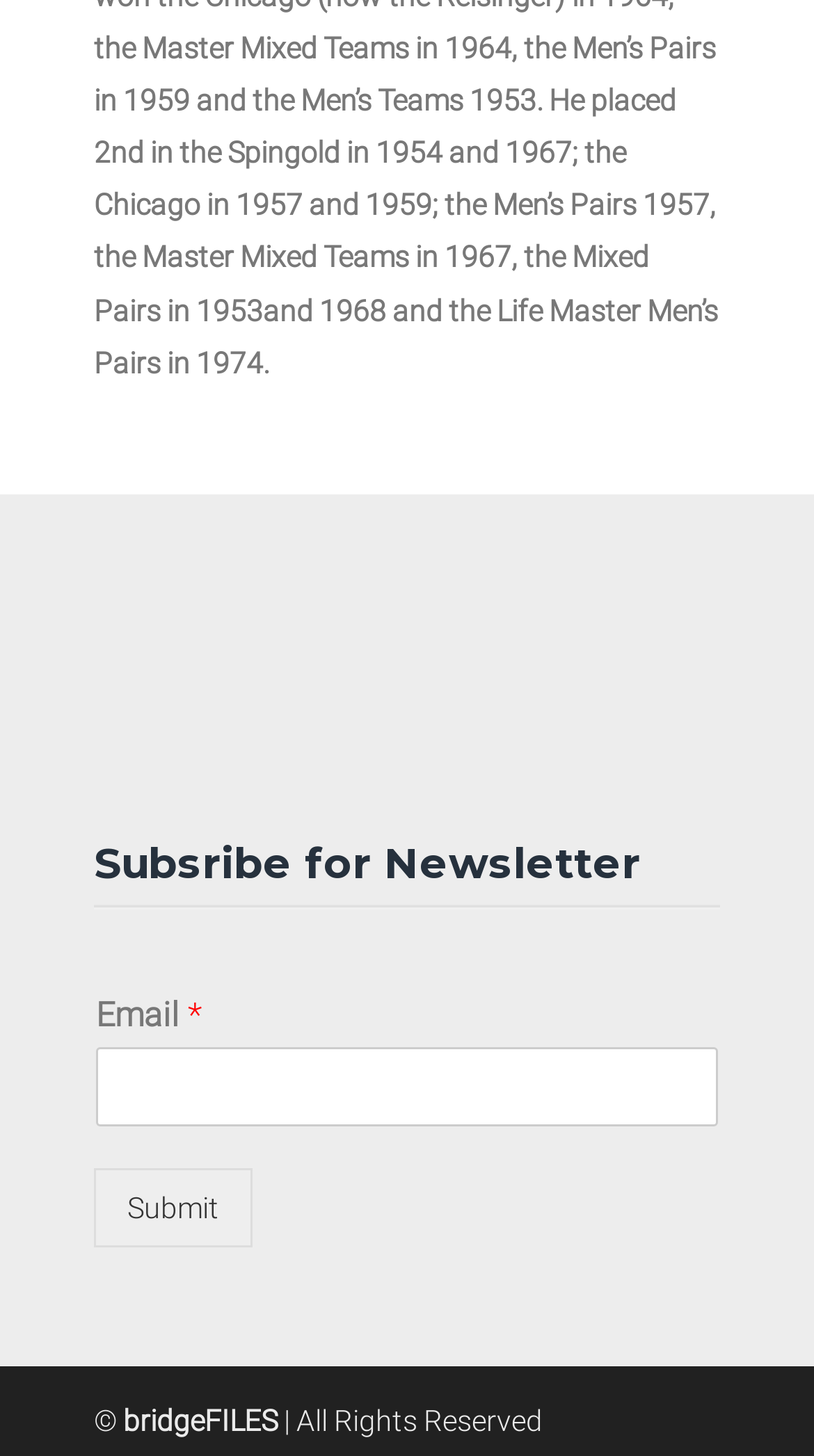What is the required field on the webpage?
Based on the screenshot, provide your answer in one word or phrase.

Email